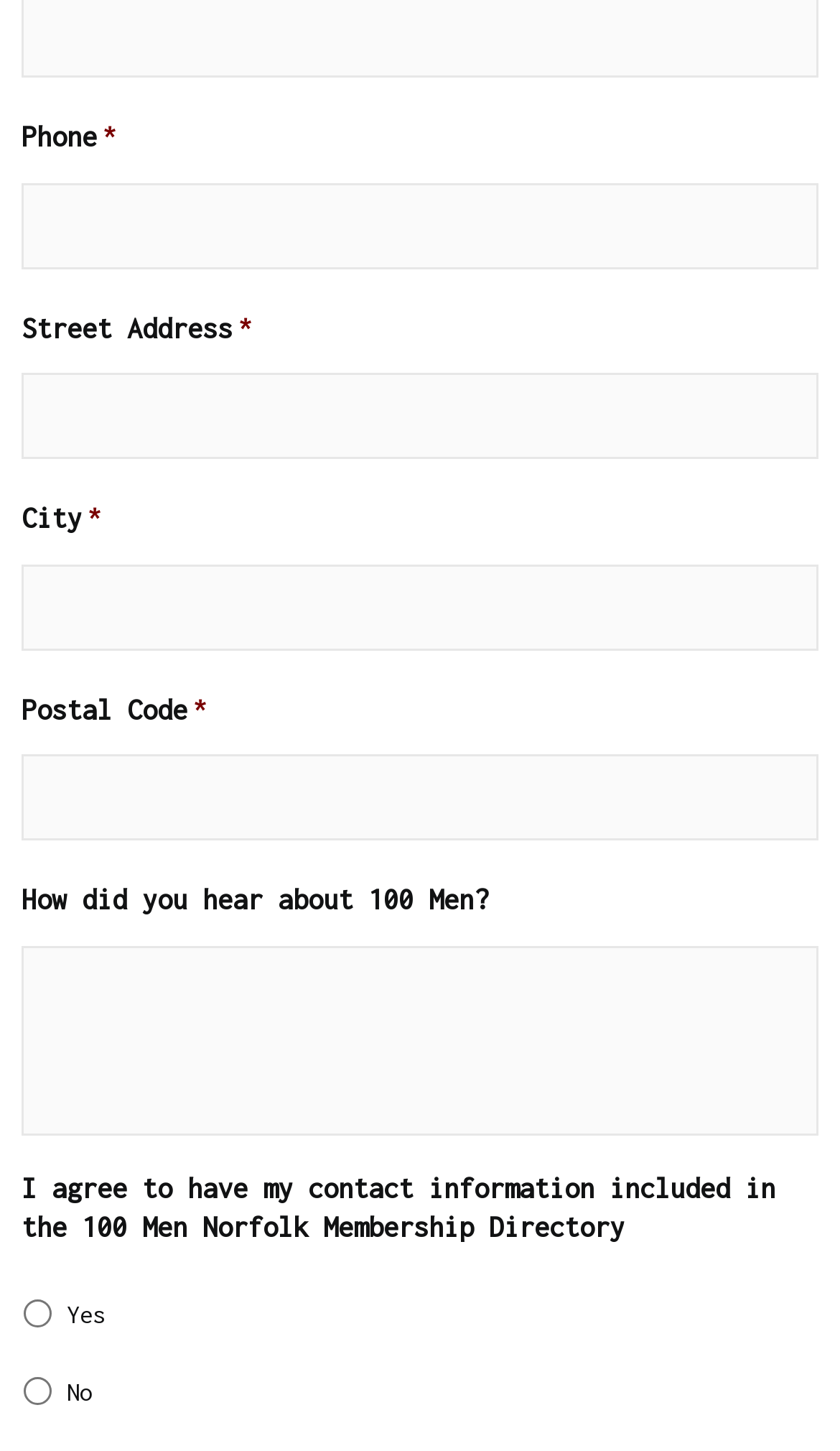Find the UI element described as: "parent_node: Yes name="input_11" value="Yes"" and predict its bounding box coordinates. Ensure the coordinates are four float numbers between 0 and 1, [left, top, right, bottom].

[0.028, 0.895, 0.062, 0.915]